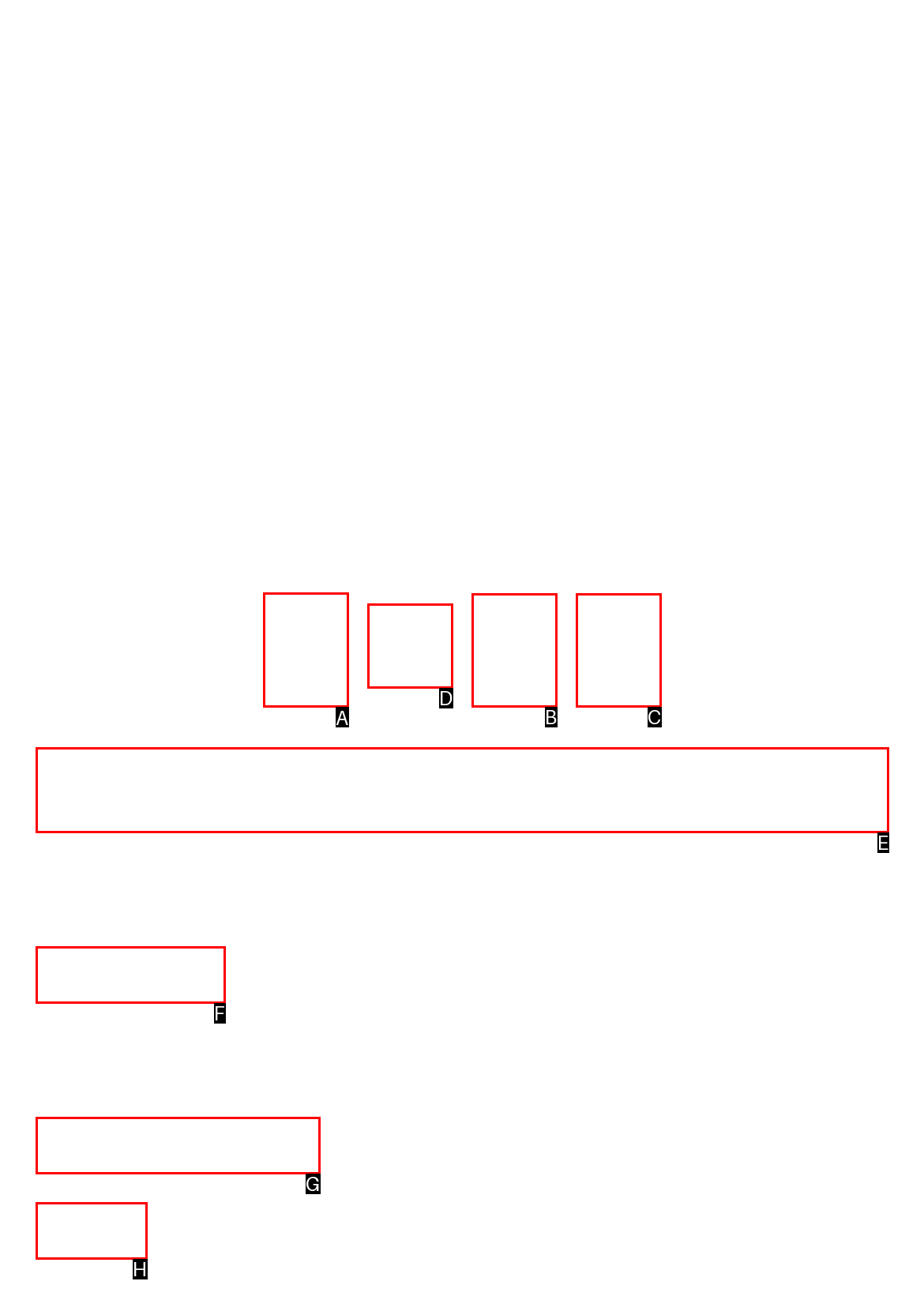Identify the HTML element to click to fulfill this task: Follow LinkedIn
Answer with the letter from the given choices.

A